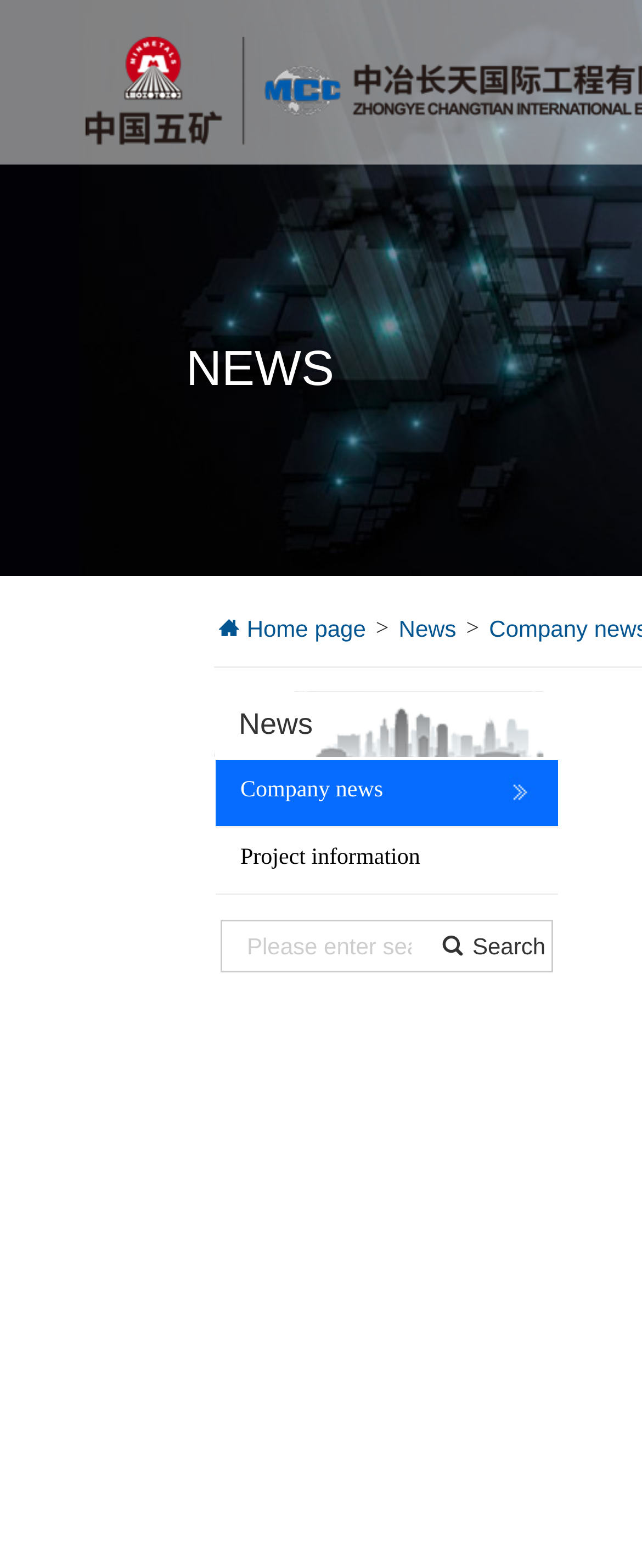Determine which piece of text is the heading of the webpage and provide it.

 The sintering project bid package 2 for comprehensive utilization project of Pansteel Xichang V-Ti resources undertaken by CIE